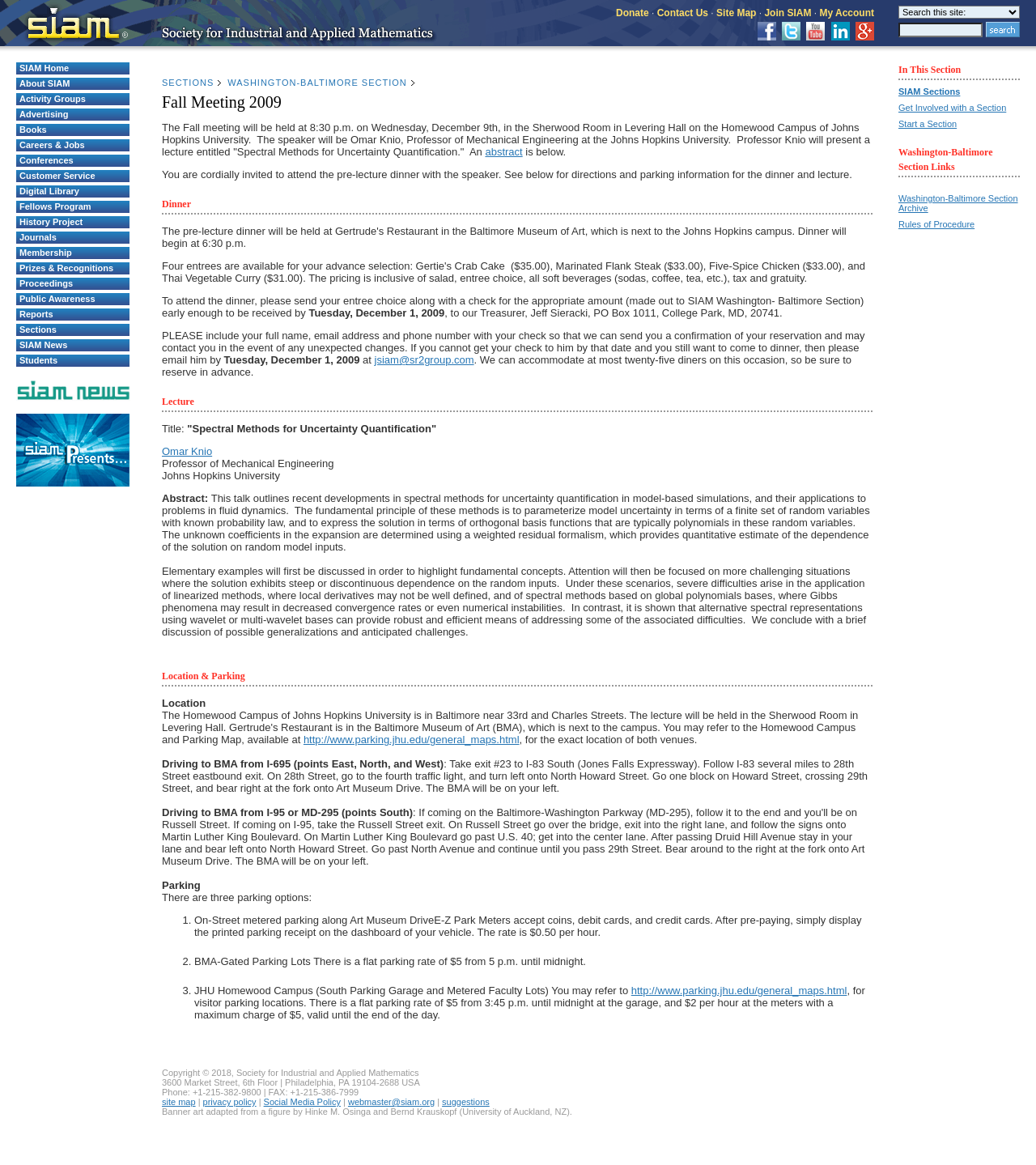Please identify the bounding box coordinates of the area that needs to be clicked to fulfill the following instruction: "Get directions to the dinner location."

[0.293, 0.63, 0.501, 0.64]